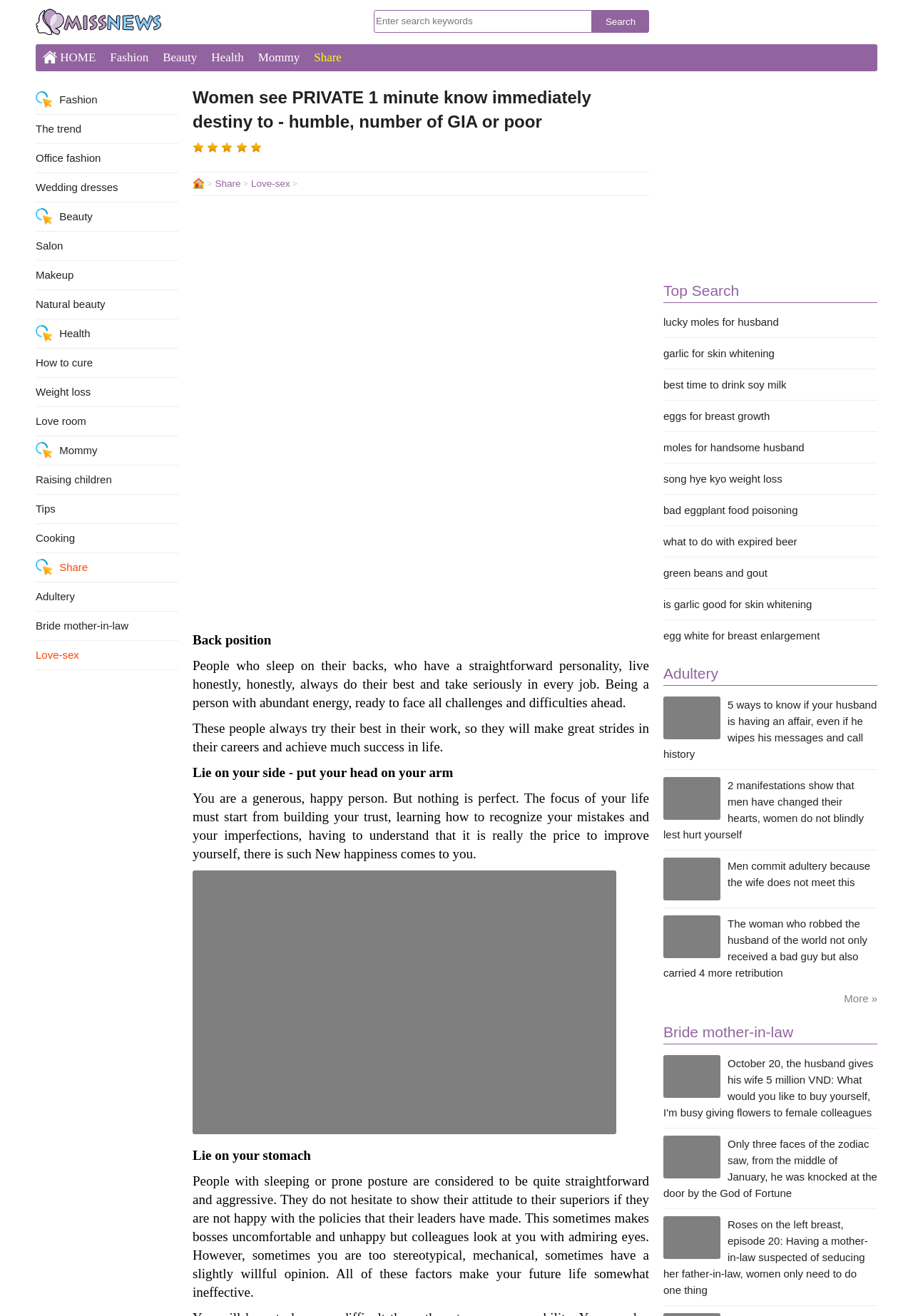What is the category of the link 'lucky moles for husband'?
Please give a detailed answer to the question using the information shown in the image.

The link 'lucky moles for husband' is categorized under 'Beauty' as it is related to physical appearance and attractiveness, and is likely to be an article or blog post about the significance of moles in determining a person's luck in finding a husband.